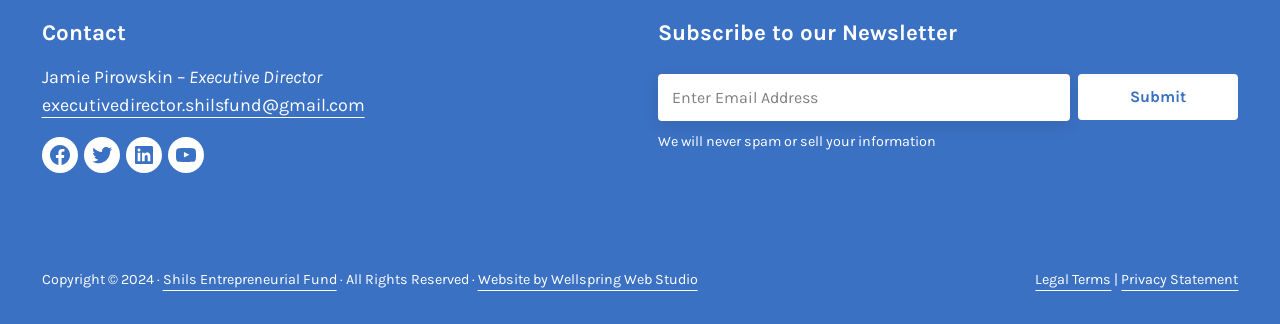Provide the bounding box coordinates, formatted as (top-left x, top-left y, bottom-right x, bottom-right y), with all values being floating point numbers between 0 and 1. Identify the bounding box of the UI element that matches the description: Shils Entrepreneurial Fund

[0.127, 0.837, 0.263, 0.889]